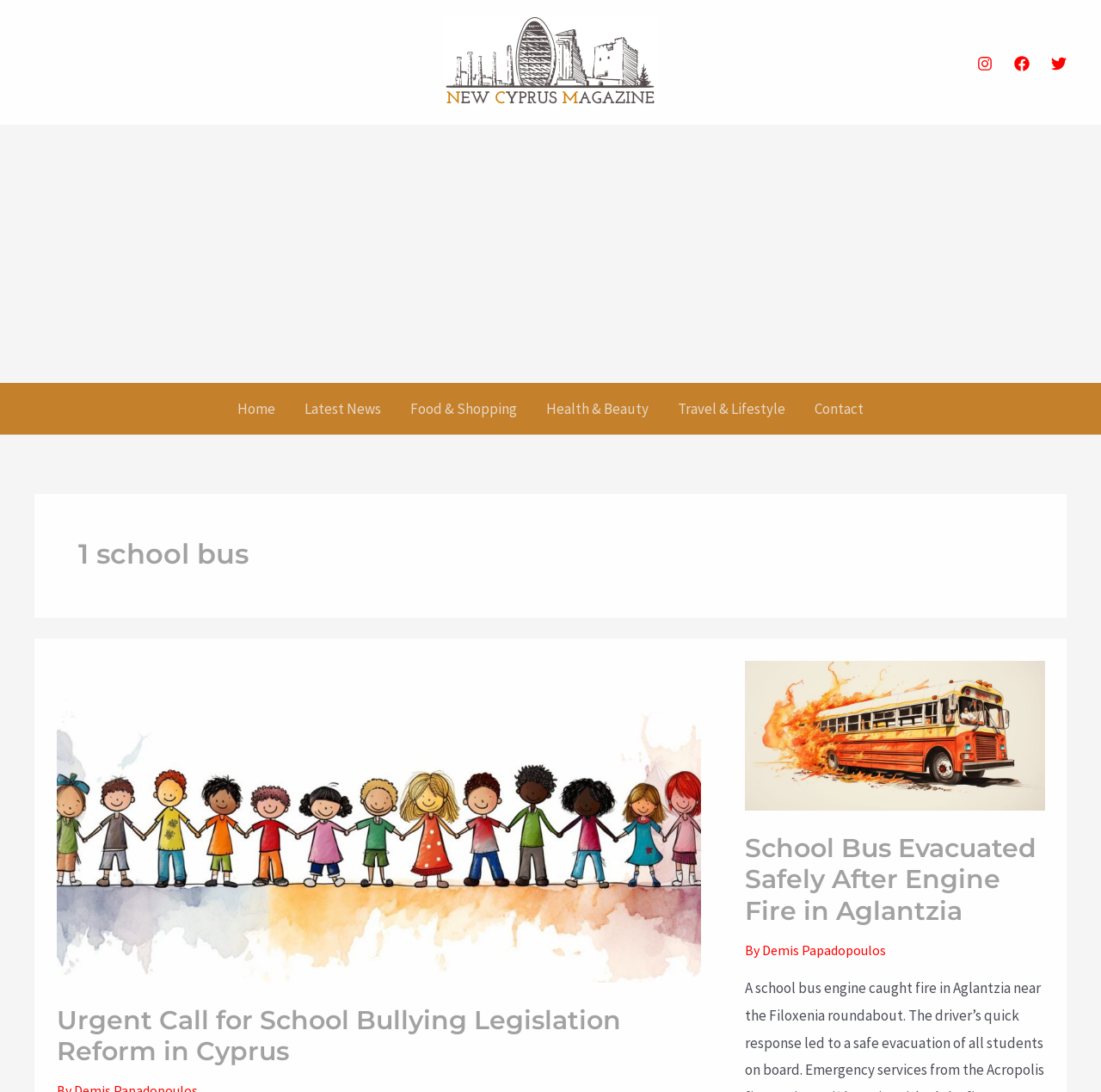Answer the question with a brief word or phrase:
What is the topic of the second article?

School bus engine fire